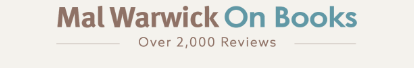What is the characteristic of the book reviews?
Look at the image and answer with only one word or phrase.

Personalized approach